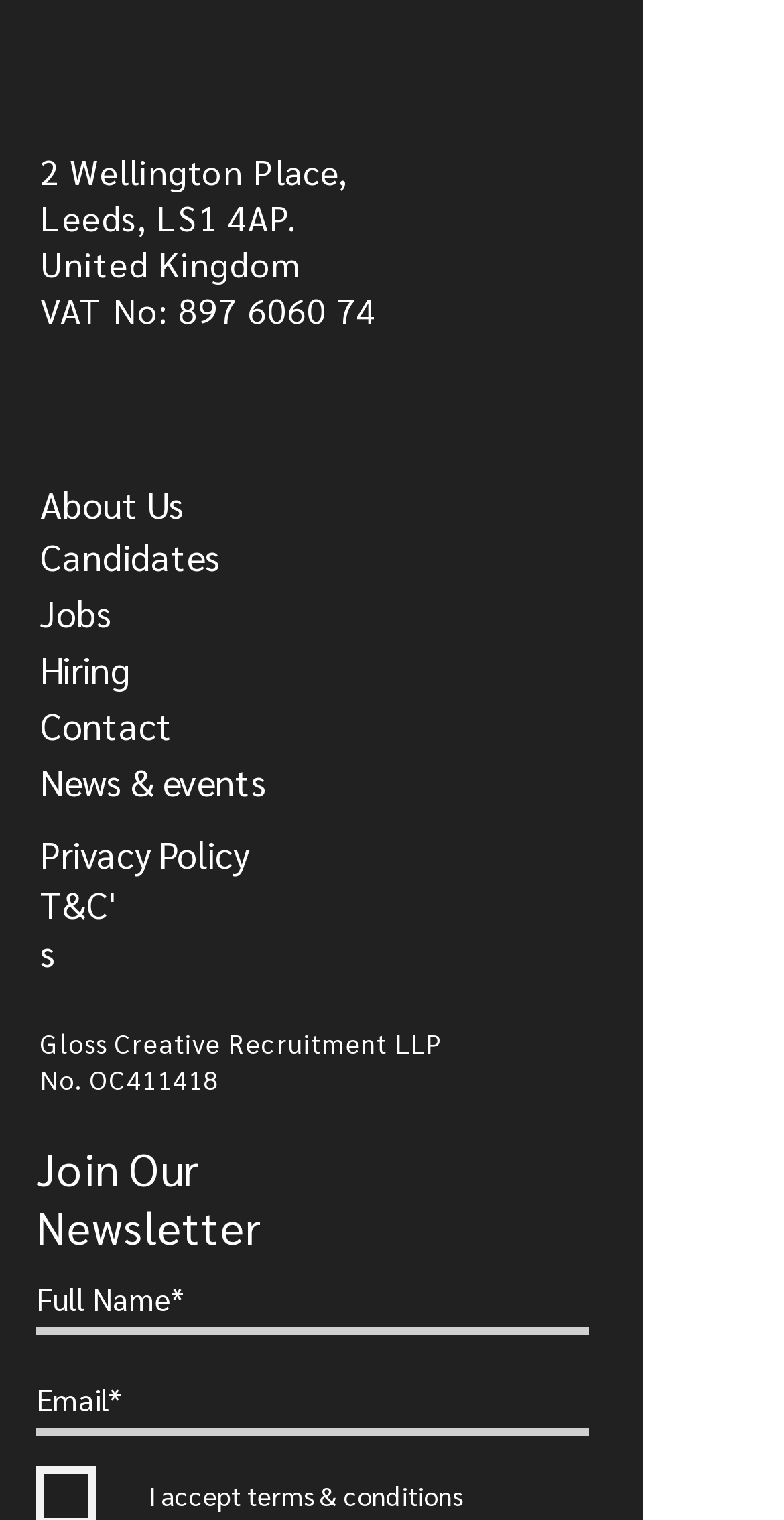What are the main categories on the page?
Please provide a single word or phrase as your answer based on the screenshot.

About Us, Candidates, Jobs, Hiring, Contact, News & events